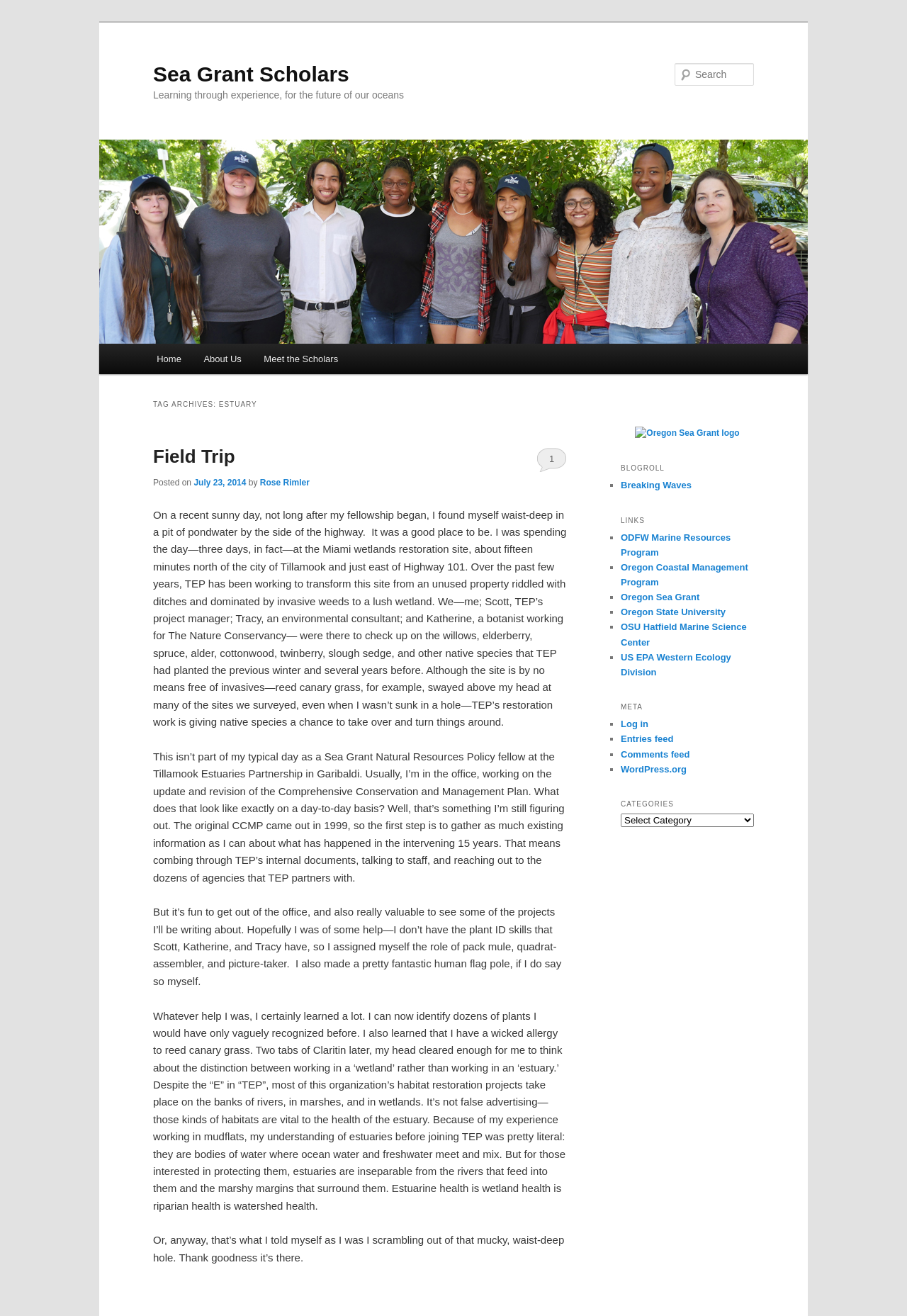What is the name of the organization that the author is working with?
Examine the image and give a concise answer in one word or a short phrase.

Tillamook Estuaries Partnership